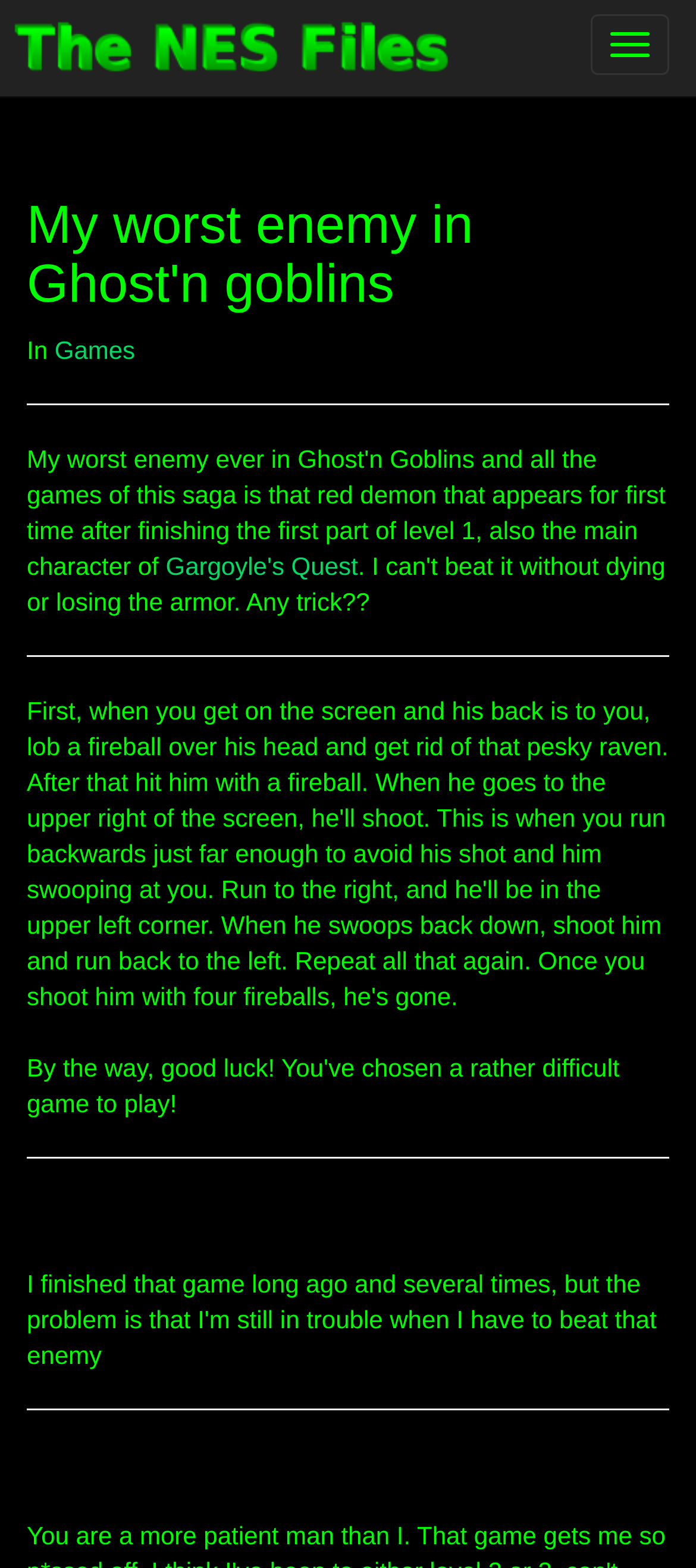Using the provided element description, identify the bounding box coordinates as (top-left x, top-left y, bottom-right x, bottom-right y). Ensure all values are between 0 and 1. Description: Games

[0.078, 0.214, 0.194, 0.232]